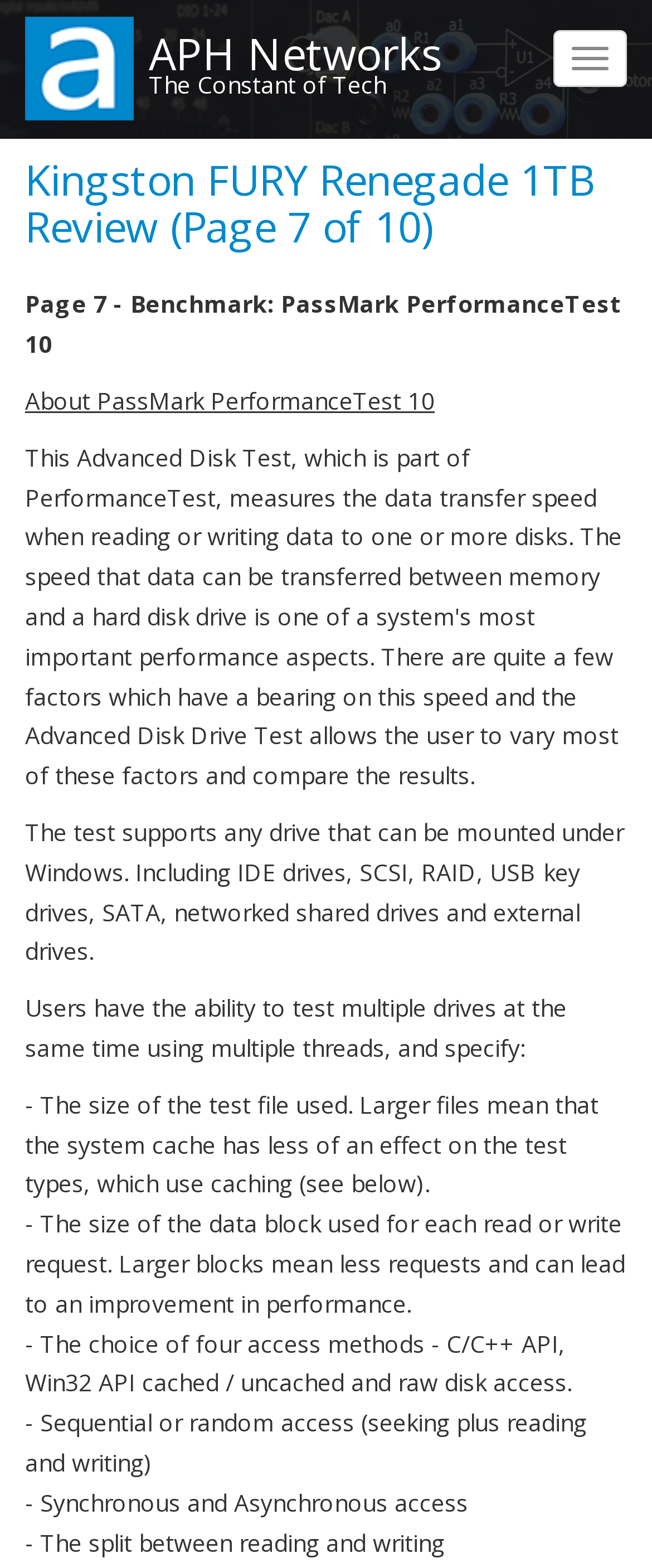What is the effect of larger test files on the test results?
Provide an in-depth and detailed explanation in response to the question.

According to the webpage, larger test files mean that the system cache has less of an effect on the test types, which use caching.